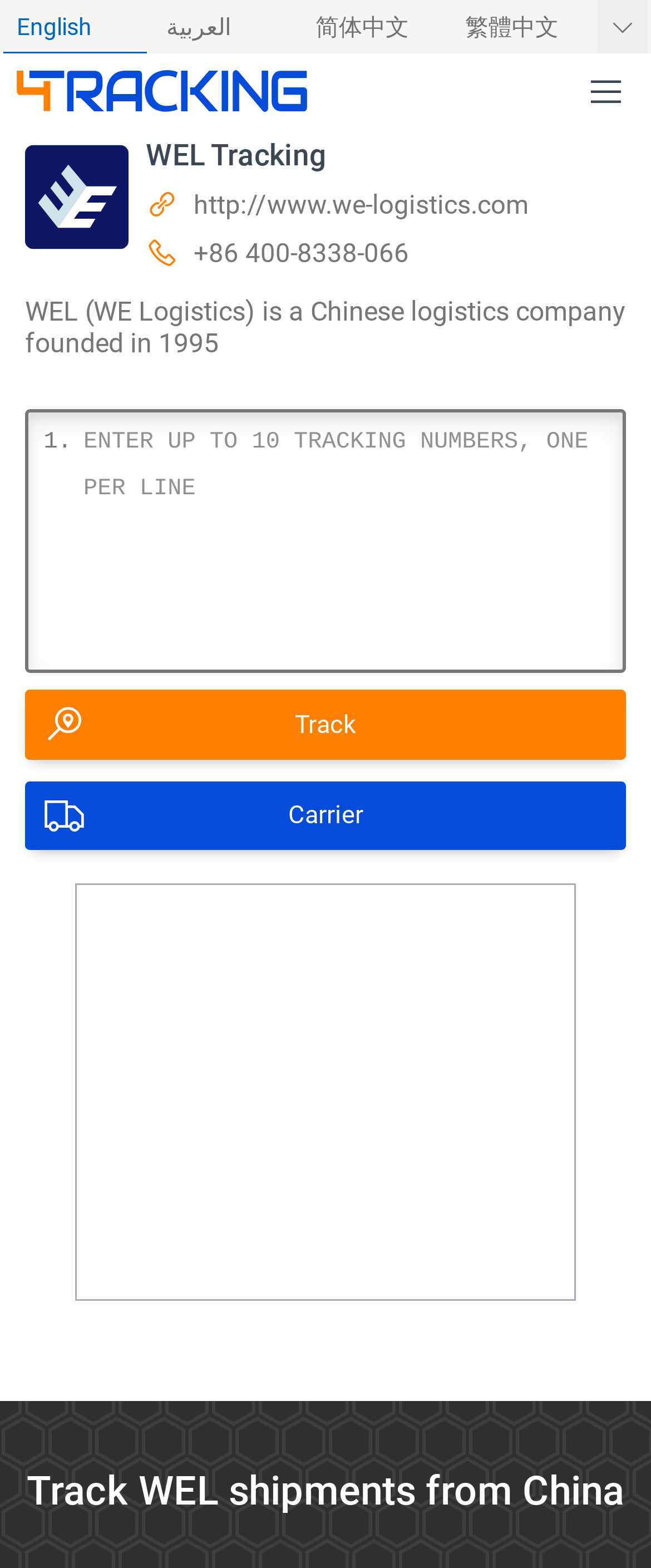How many languages are currently displayed in the language selection menu?
Look at the image and answer with only one word or phrase.

10